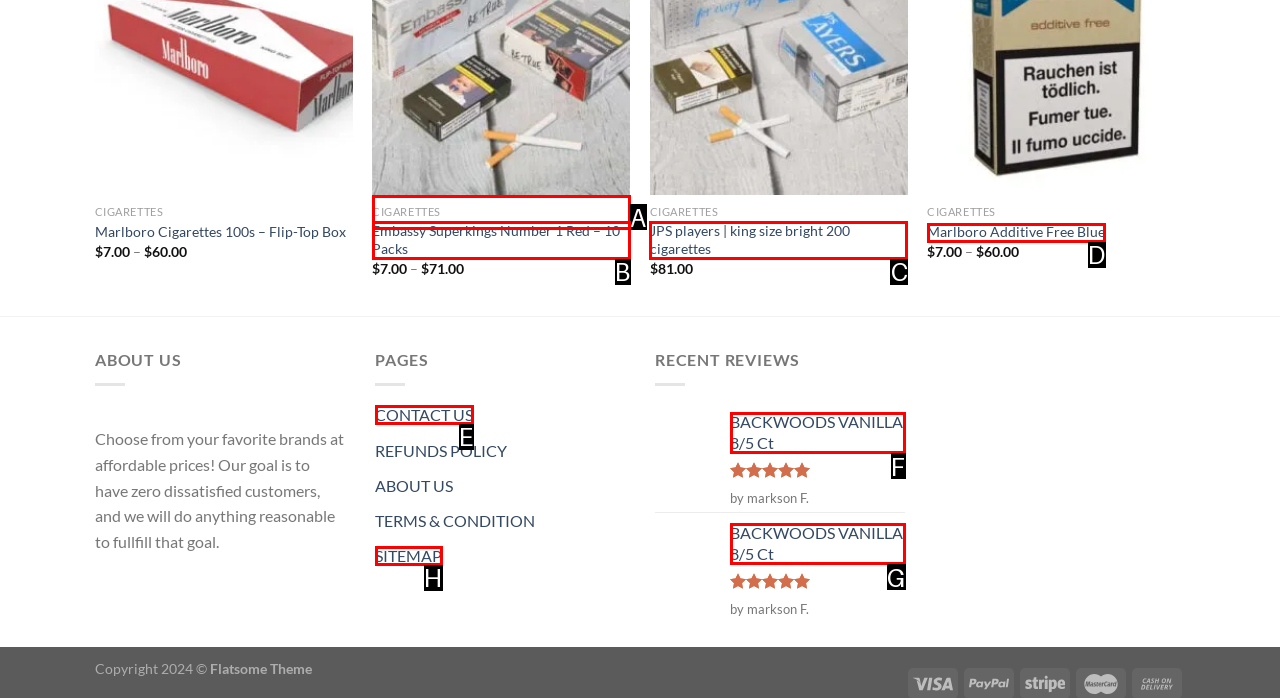Match the HTML element to the given description: SITEMAP
Indicate the option by its letter.

H